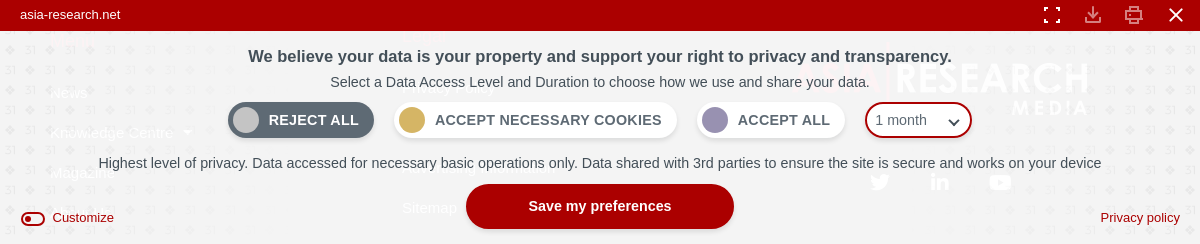Please provide a comprehensive answer to the question below using the information from the image: What is the purpose of the 'Save my preferences' button?

The 'Save my preferences' button is prominently displayed on the privacy consent banner, indicating its importance. Its purpose is to encourage users to finalize their data preferences, ensuring that their choices are saved and respected by the website.